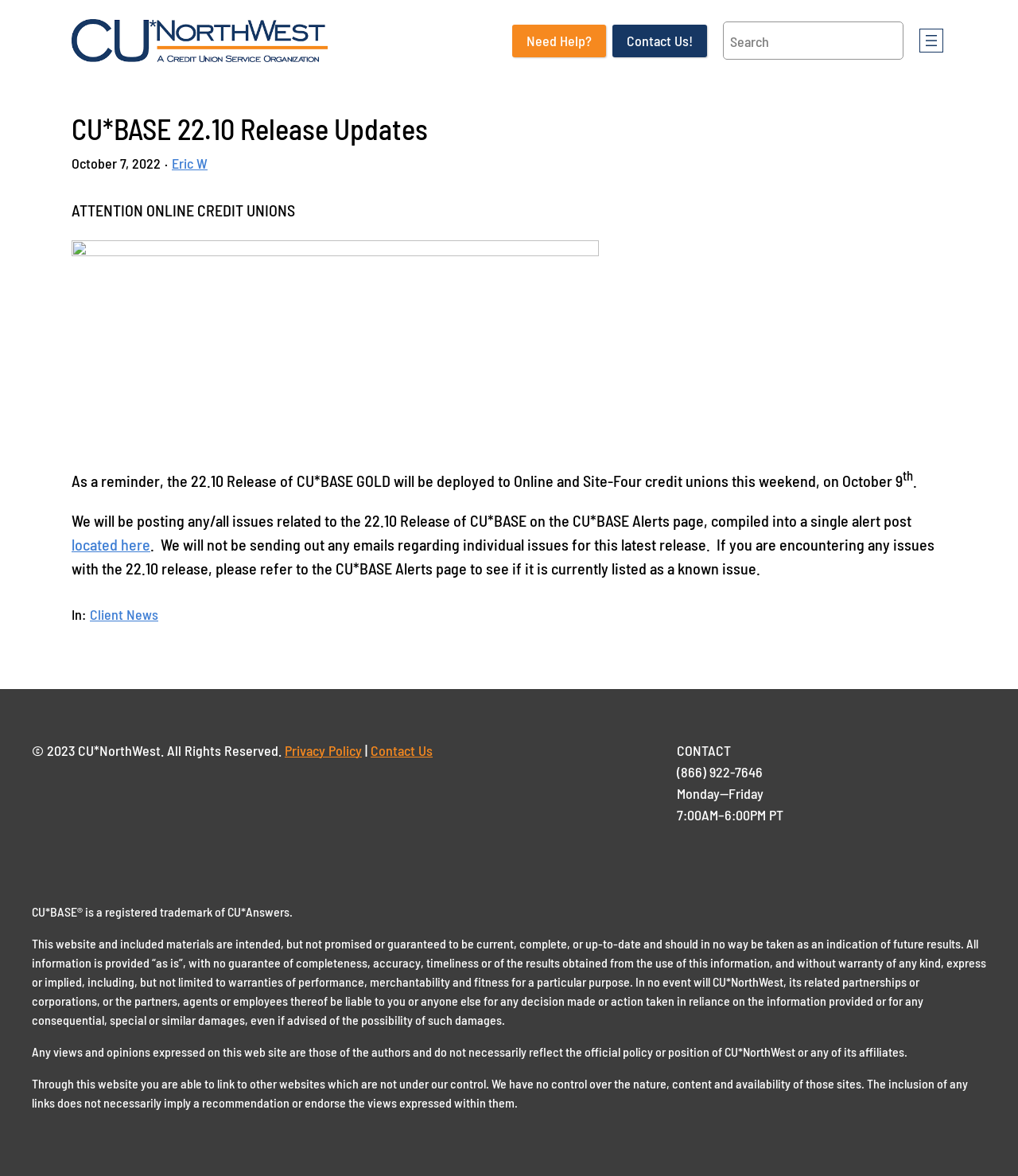What is the release date of CU*BASE GOLD?
Based on the visual content, answer with a single word or a brief phrase.

October 9